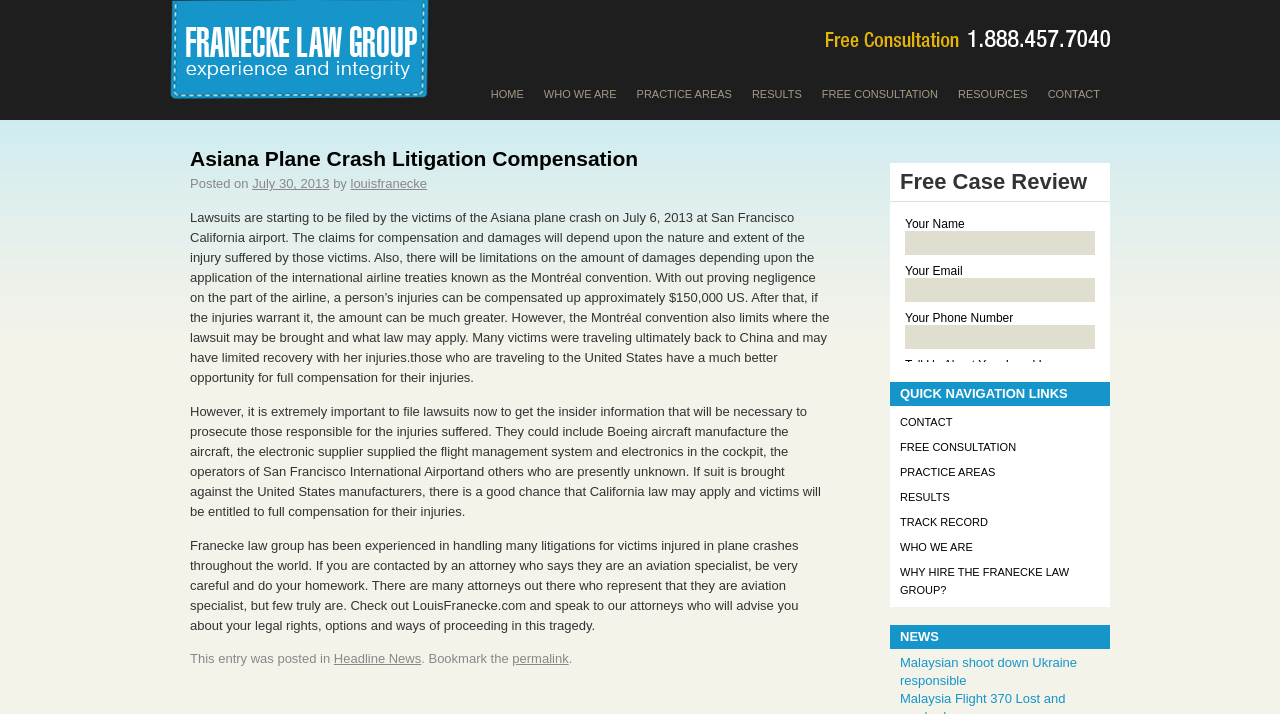What is the topic of the article?
From the screenshot, provide a brief answer in one word or phrase.

Asiana plane crash litigation